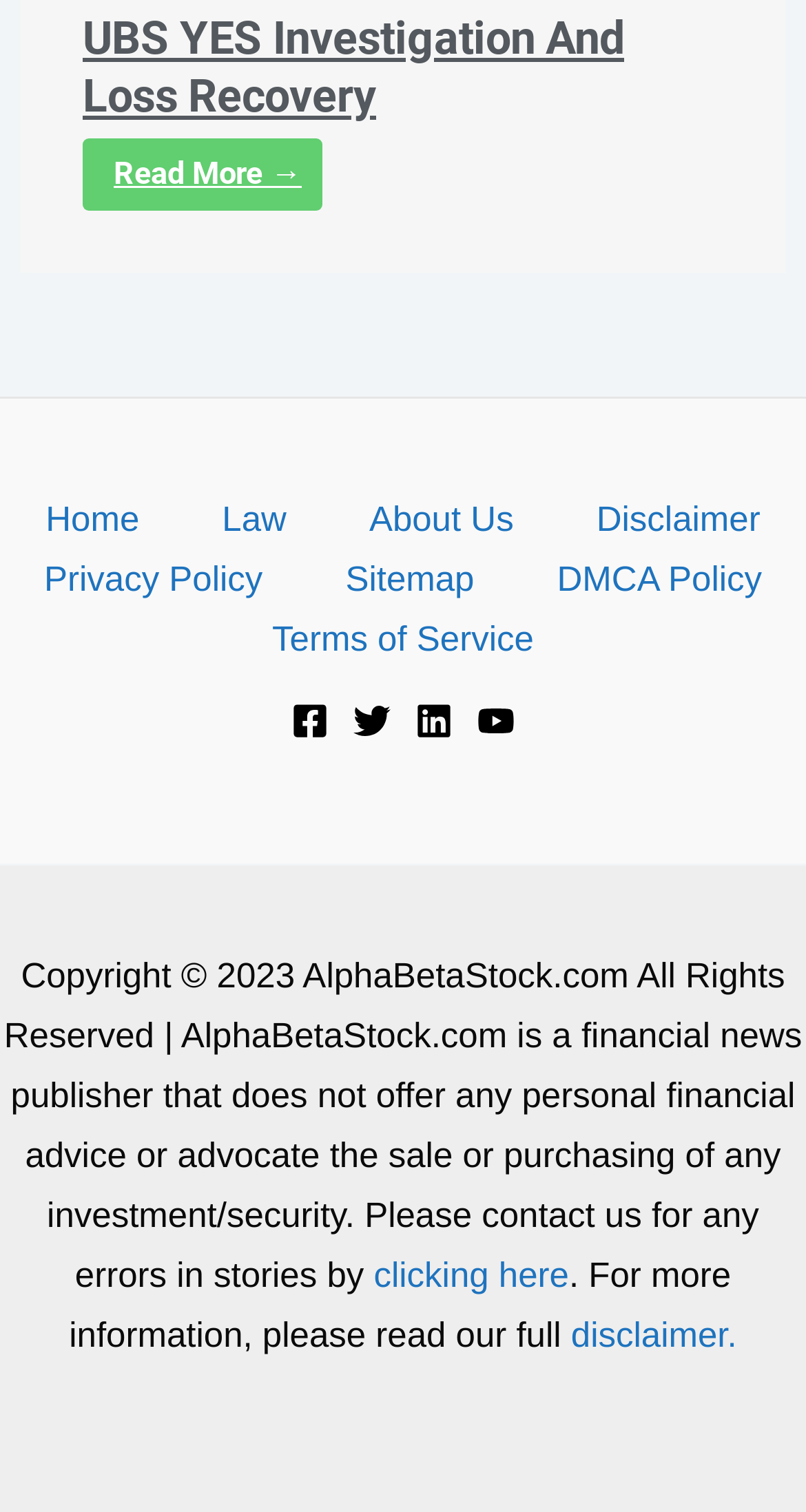Determine the bounding box coordinates of the region that needs to be clicked to achieve the task: "Contact support".

None